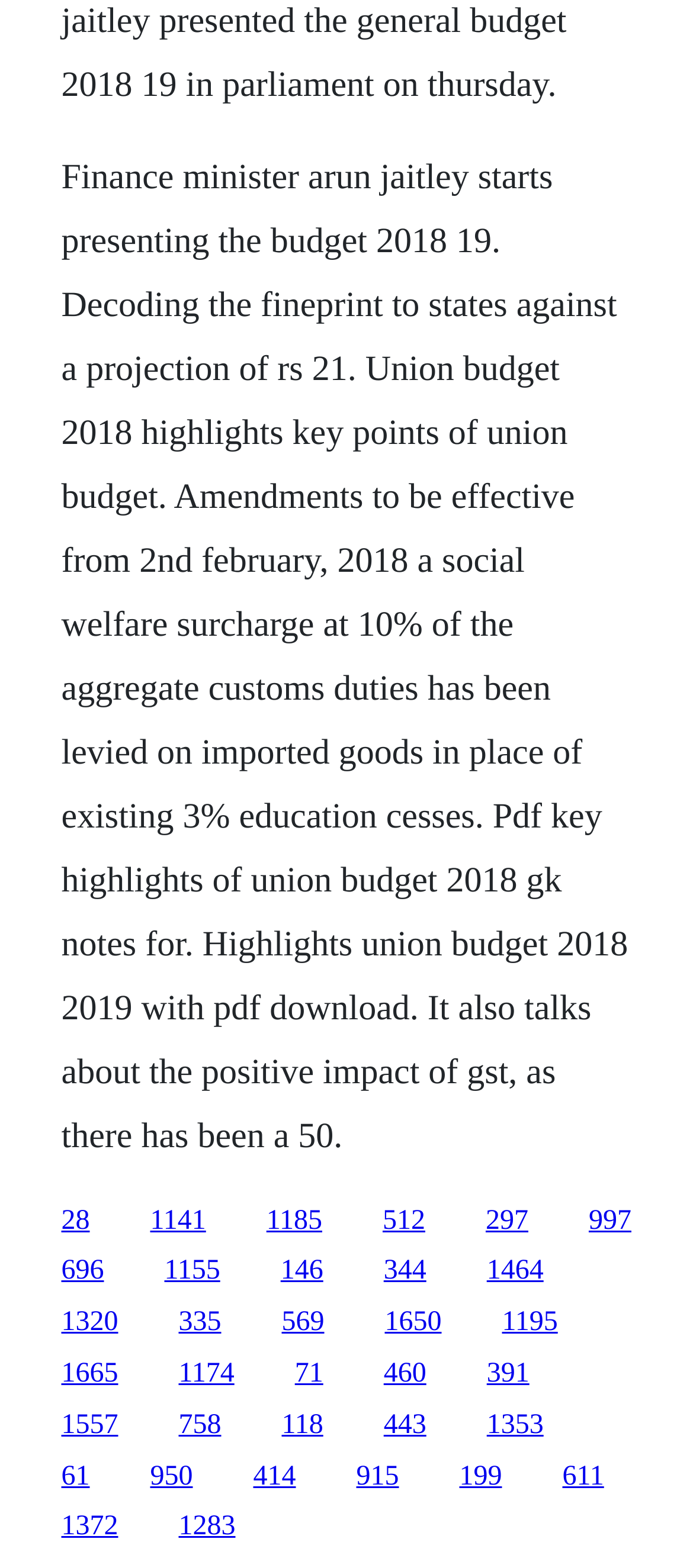Kindly determine the bounding box coordinates for the clickable area to achieve the given instruction: "Explore the social welfare surcharge at 10% of the aggregate customs duties".

[0.258, 0.834, 0.319, 0.853]